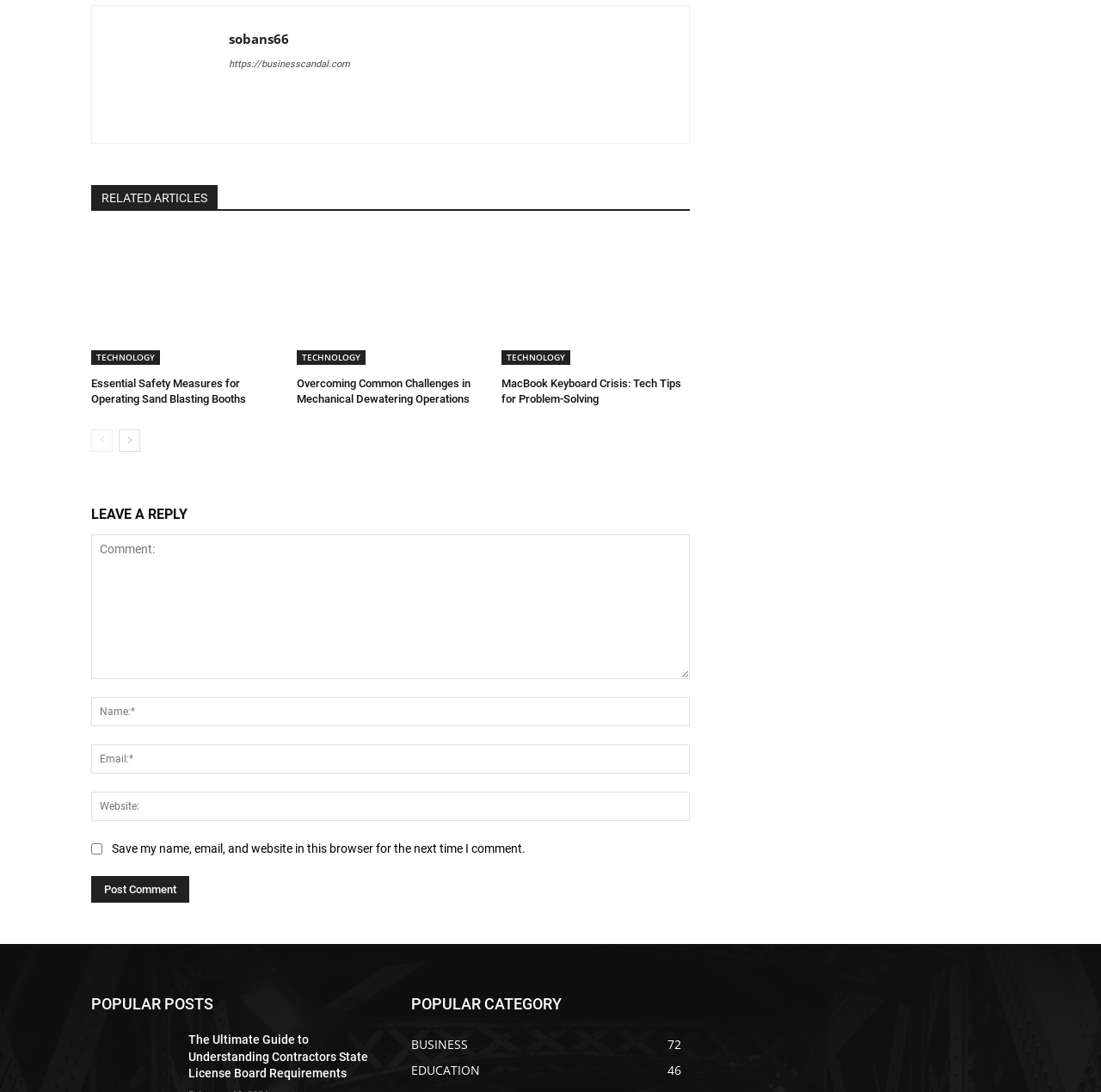How many categories are listed under 'POPULAR CATEGORY'? Based on the image, give a response in one word or a short phrase.

2